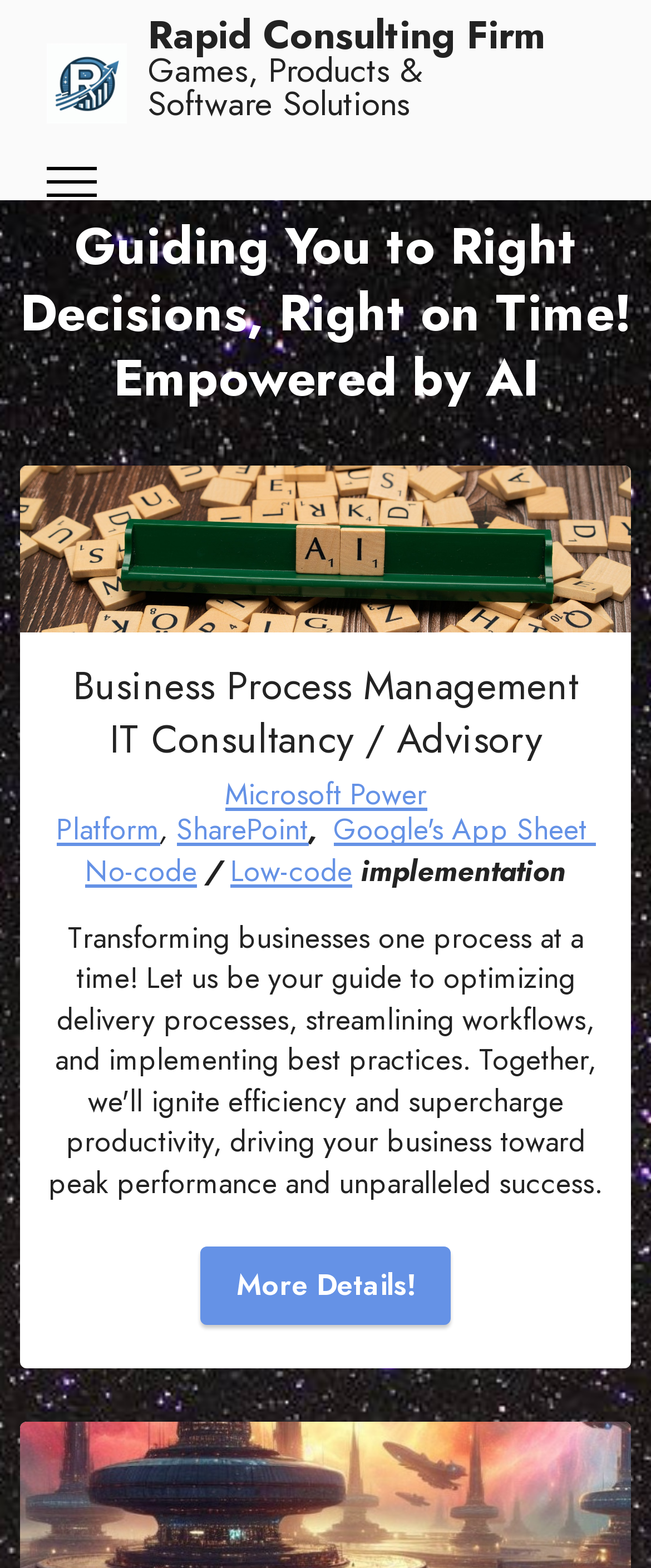Pinpoint the bounding box coordinates of the element to be clicked to execute the instruction: "Toggle navigation".

[0.072, 0.106, 0.151, 0.127]